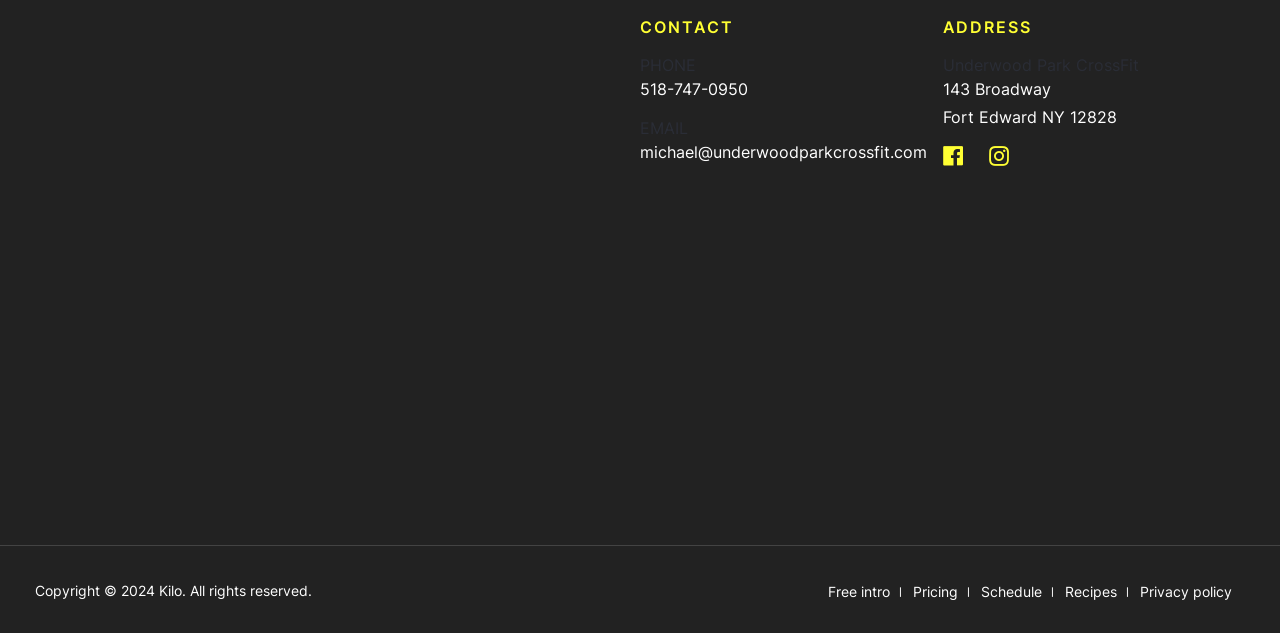Provide a one-word or short-phrase answer to the question:
What is the phone number of Underwood Park CrossFit?

518-747-0950